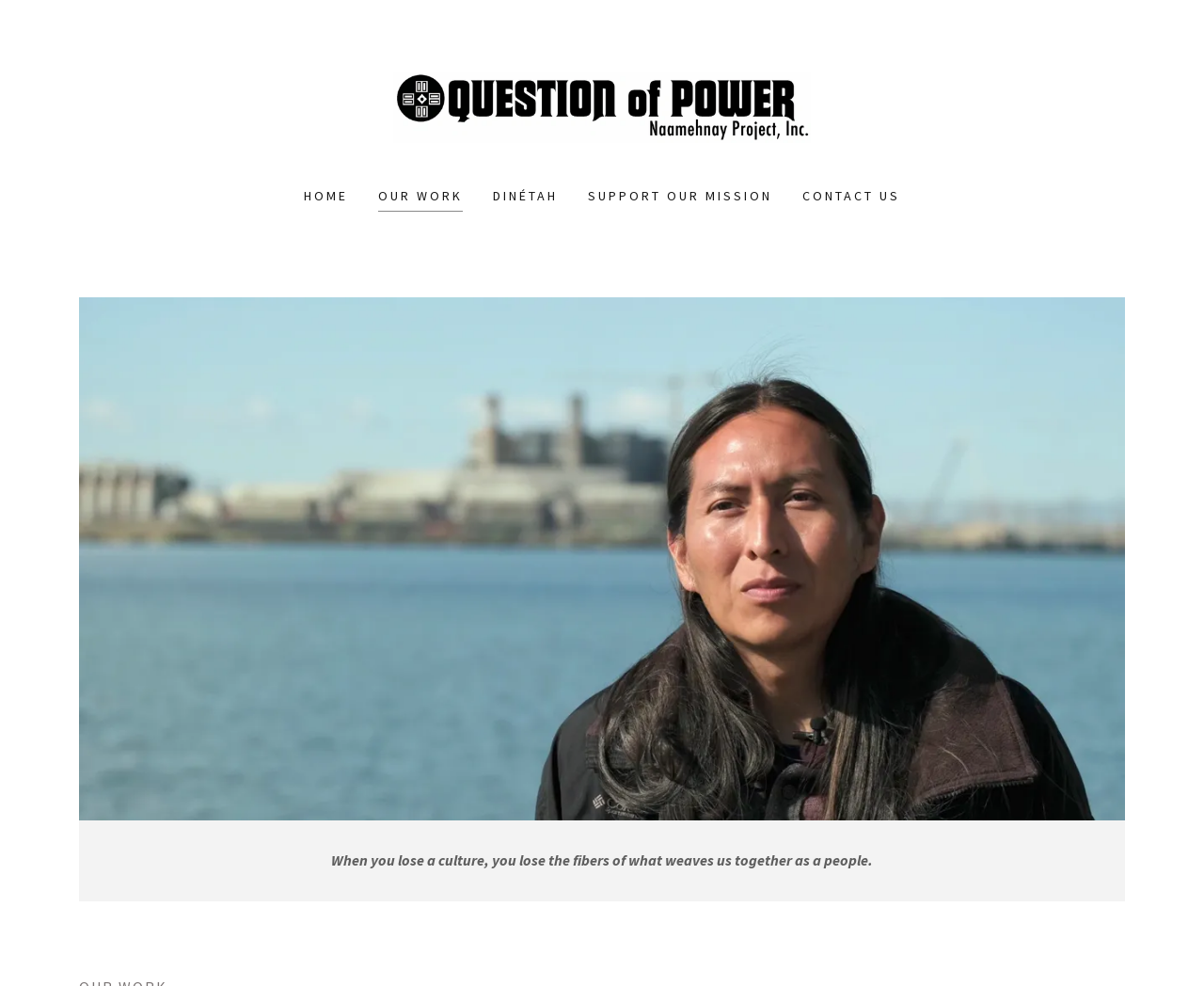What is the quote on the webpage about?
Answer the question with detailed information derived from the image.

The quote on the webpage states 'When you lose a culture, you lose the fibers of what weaves us together as a people.' This suggests that the quote is about the importance of preserving culture and its impact on society.